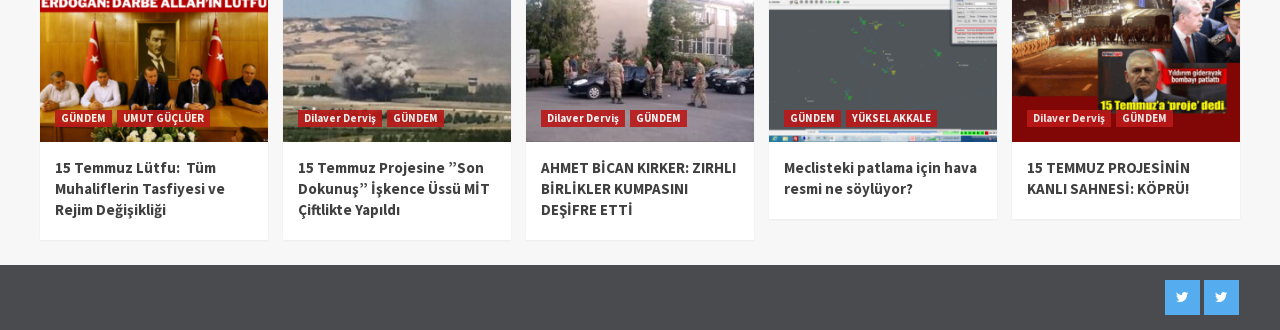How many articles are on this webpage?
Using the information from the image, give a concise answer in one word or a short phrase.

5